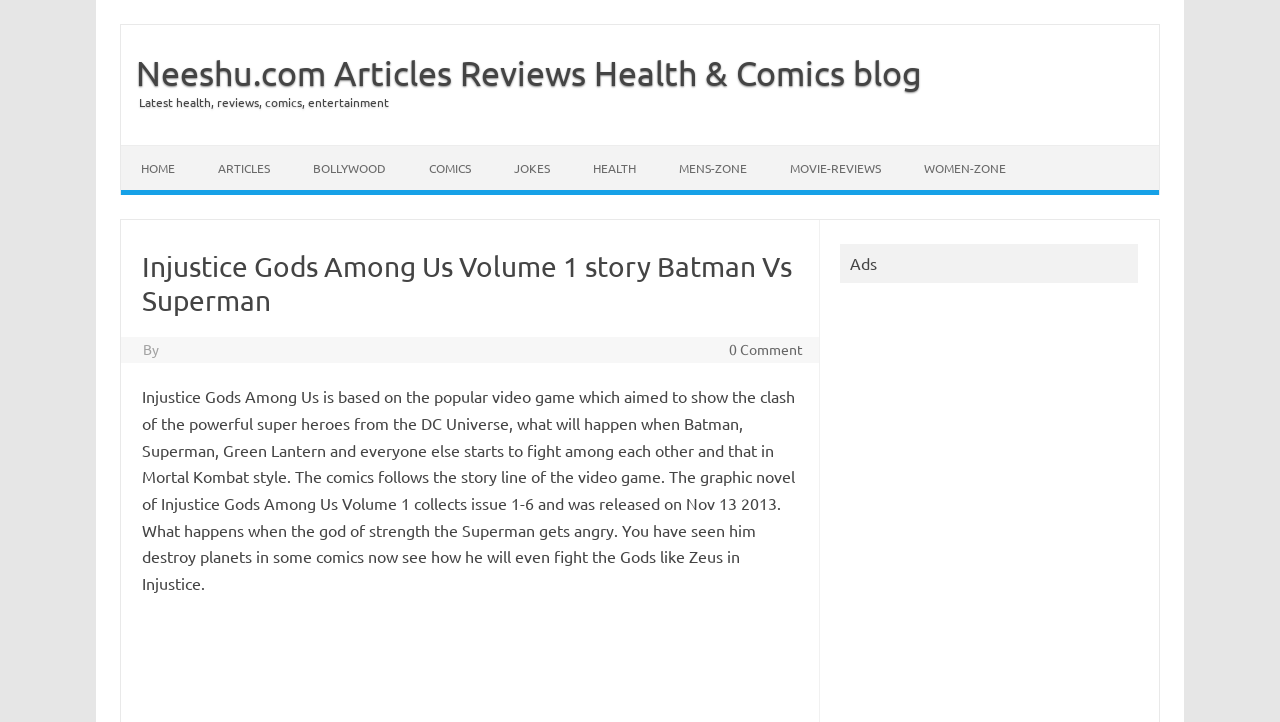Summarize the contents and layout of the webpage in detail.

The webpage is about Injustice Gods Among Us Volume 1 story, a collection of comic book issues 1-6. At the top left, there is a link to the website's homepage, "Neeshu.com Articles Reviews Health & Comics blog". Next to it, there is a brief description of the website, "Latest health, reviews, comics, entertainment". 

Below these elements, there is a row of links, including "HOME", "ARTICLES", "BOLLYWOOD", "COMICS", "JOKES", "HEALTH", "MENS-ZONE", "MOVIE-REVIEWS", and "WOMEN-ZONE", which are evenly spaced and aligned horizontally.

Underneath the links, there is a header section with a heading that reads "Injustice Gods Among Us Volume 1 story Batman Vs Superman". Below the heading, there is a text "By" and a link to "0 Comment". 

The main content of the webpage is a paragraph of text that describes the storyline of Injustice Gods Among Us, a comic book series based on a popular video game. The text explains that the series shows a clash between powerful superheroes from the DC Universe, including Batman, Superman, and Green Lantern, and that the graphic novel collects issues 1-6 and was released on November 13, 2013. 

To the right of the main content, there is a small text "Ads".